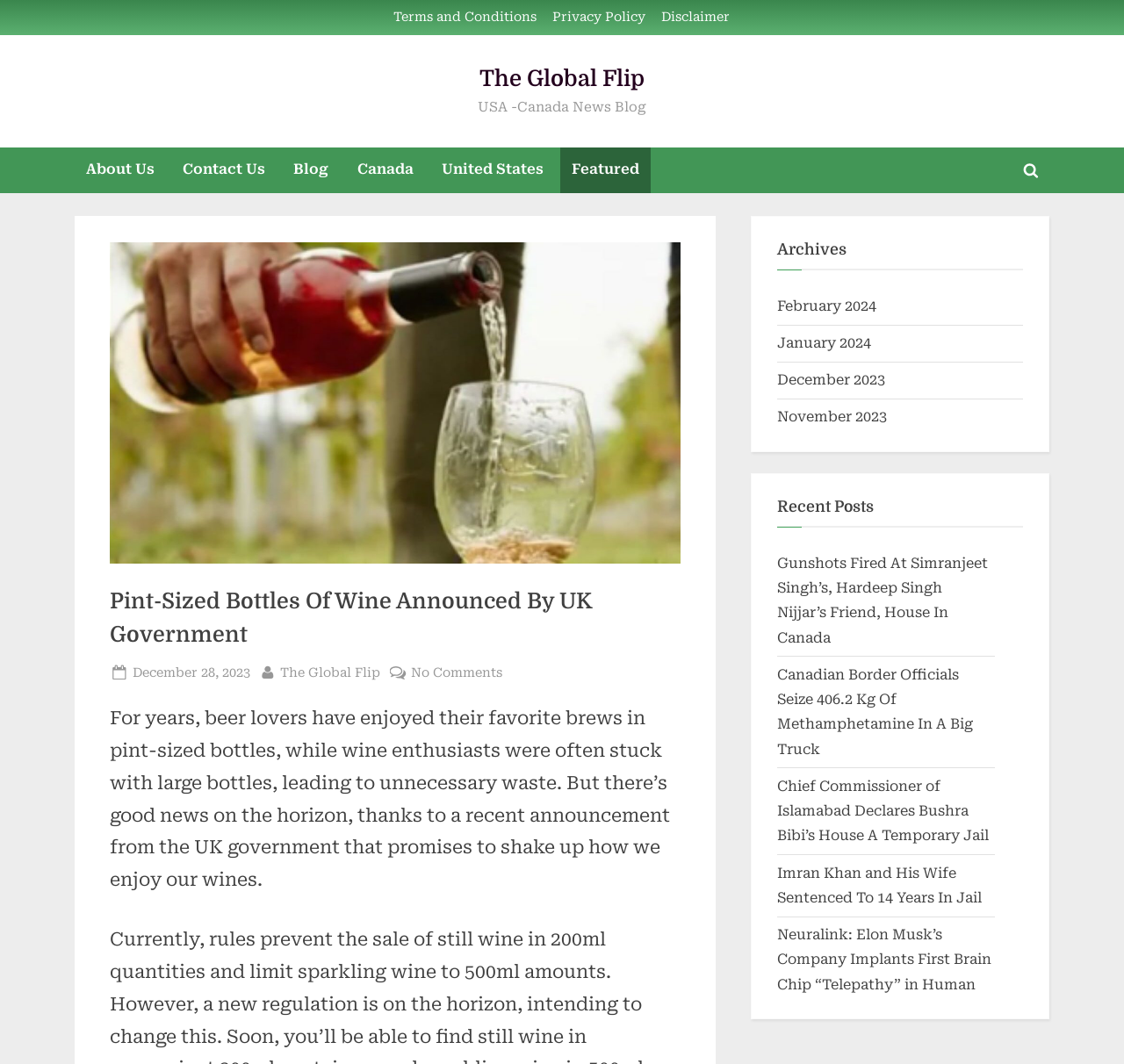Please find the bounding box coordinates for the clickable element needed to perform this instruction: "Click on Terms and Conditions".

[0.35, 0.009, 0.477, 0.025]